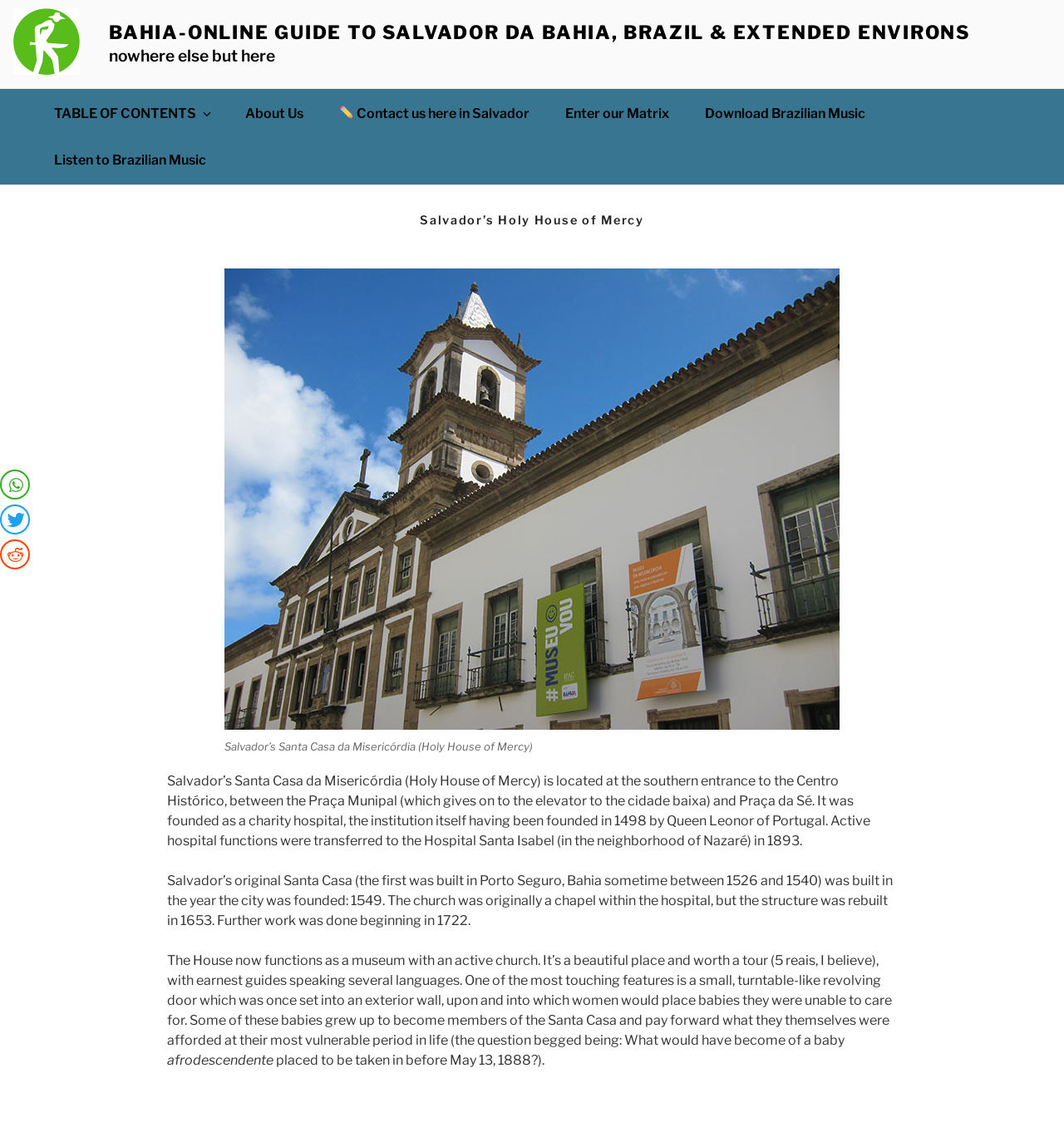Provide a short, one-word or phrase answer to the question below:
What is the year the city of Salvador was founded?

1549